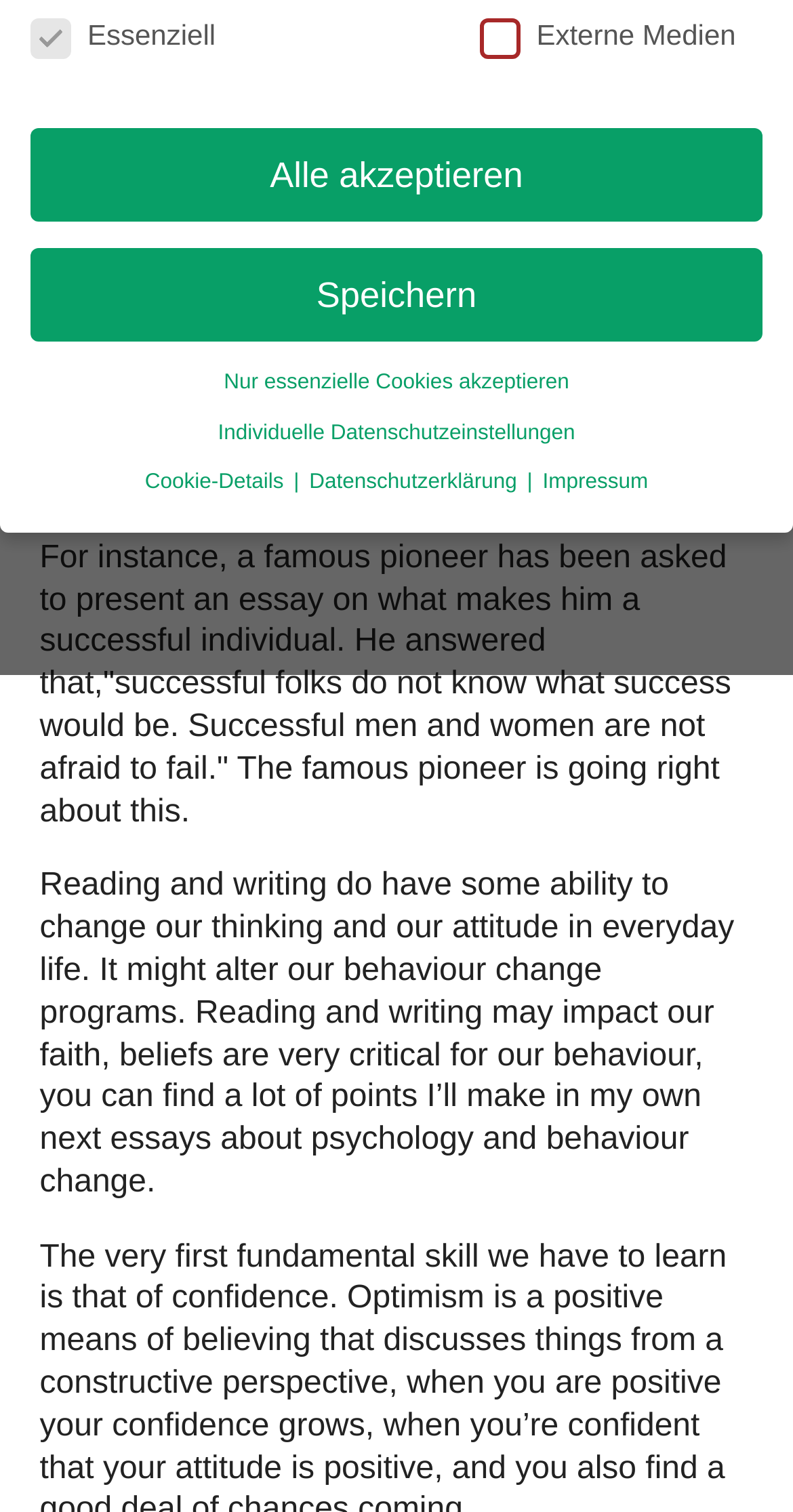Given the description Cookie-Informationen anzeigen Cookie-Informationen ausblenden, predict the bounding box coordinates of the UI element. Ensure the coordinates are in the format (top-left x, top-left y, bottom-right x, bottom-right y) and all values are between 0 and 1.

[0.056, 0.915, 0.944, 0.938]